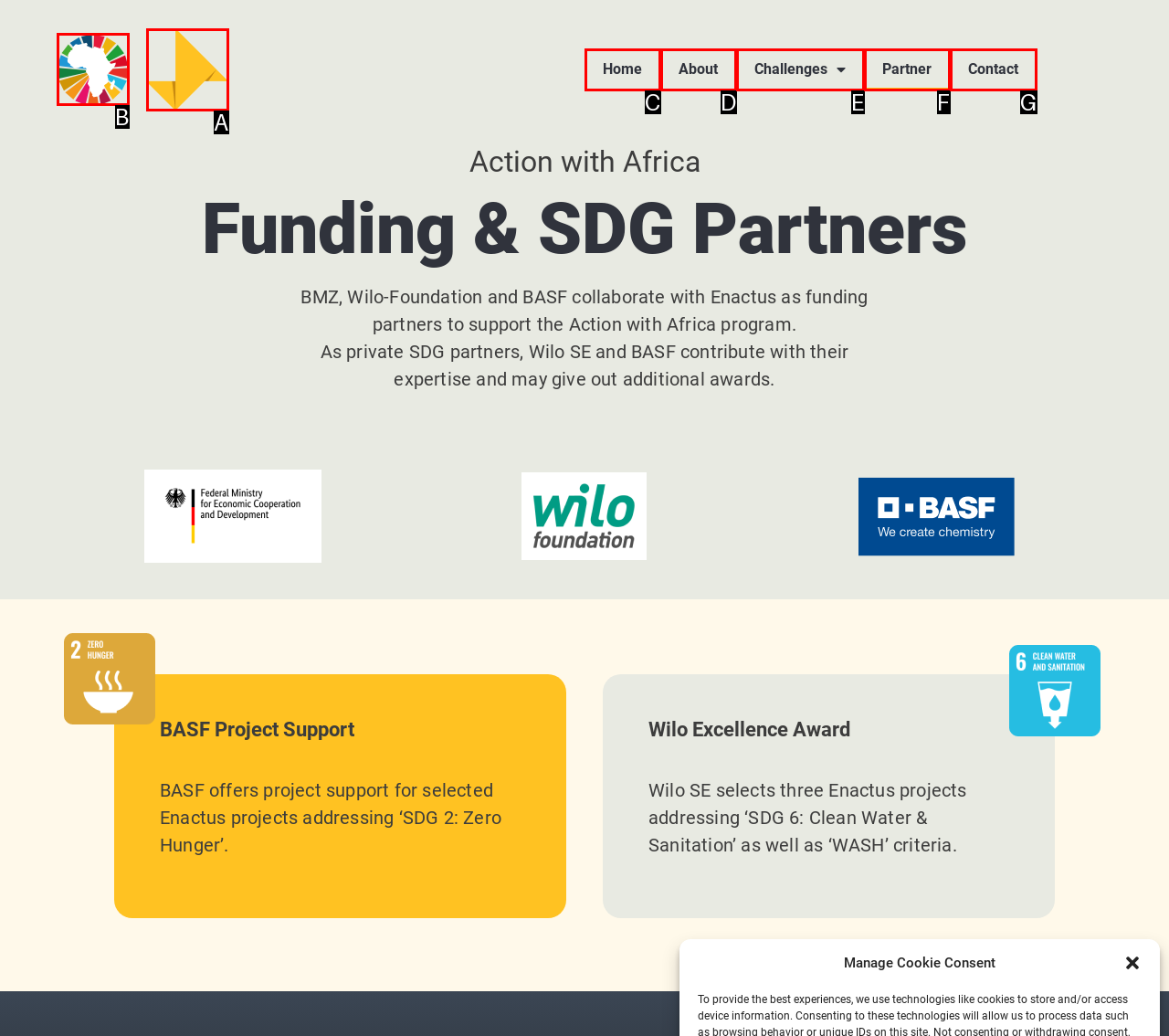Determine which HTML element corresponds to the description: alt="Group" title="Group". Provide the letter of the correct option.

A